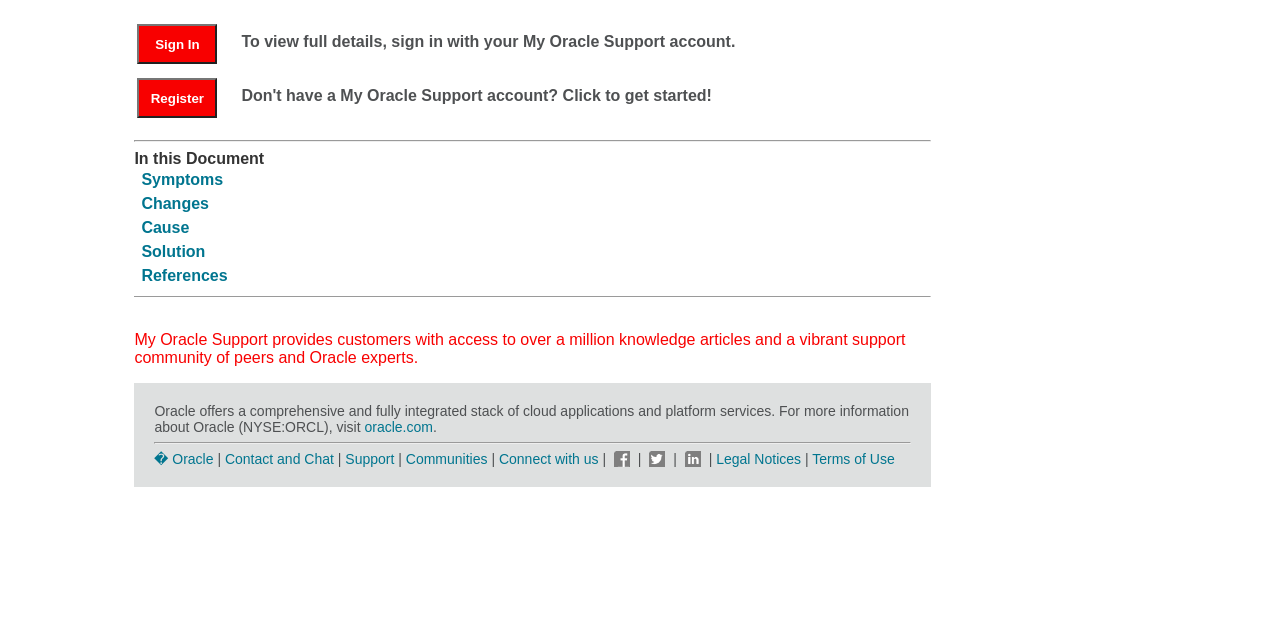Provide the bounding box coordinates in the format (top-left x, top-left y, bottom-right x, bottom-right y). All values are floating point numbers between 0 and 1. Determine the bounding box coordinate of the UI element described as: � Oracle

[0.121, 0.704, 0.167, 0.729]